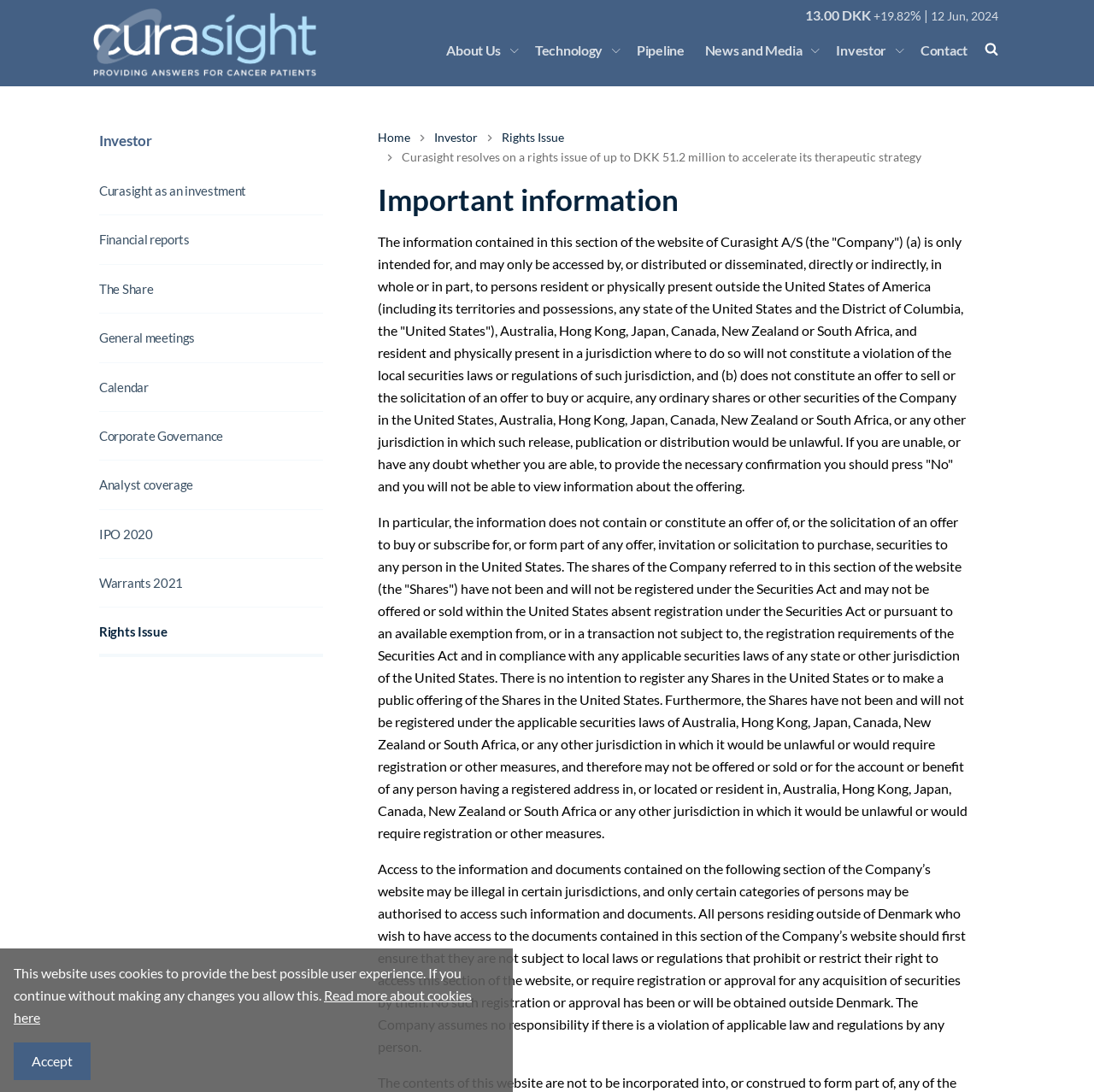What is the warning about in the 'Important information' section?
Answer the question with a single word or phrase by looking at the picture.

Securities laws and regulations